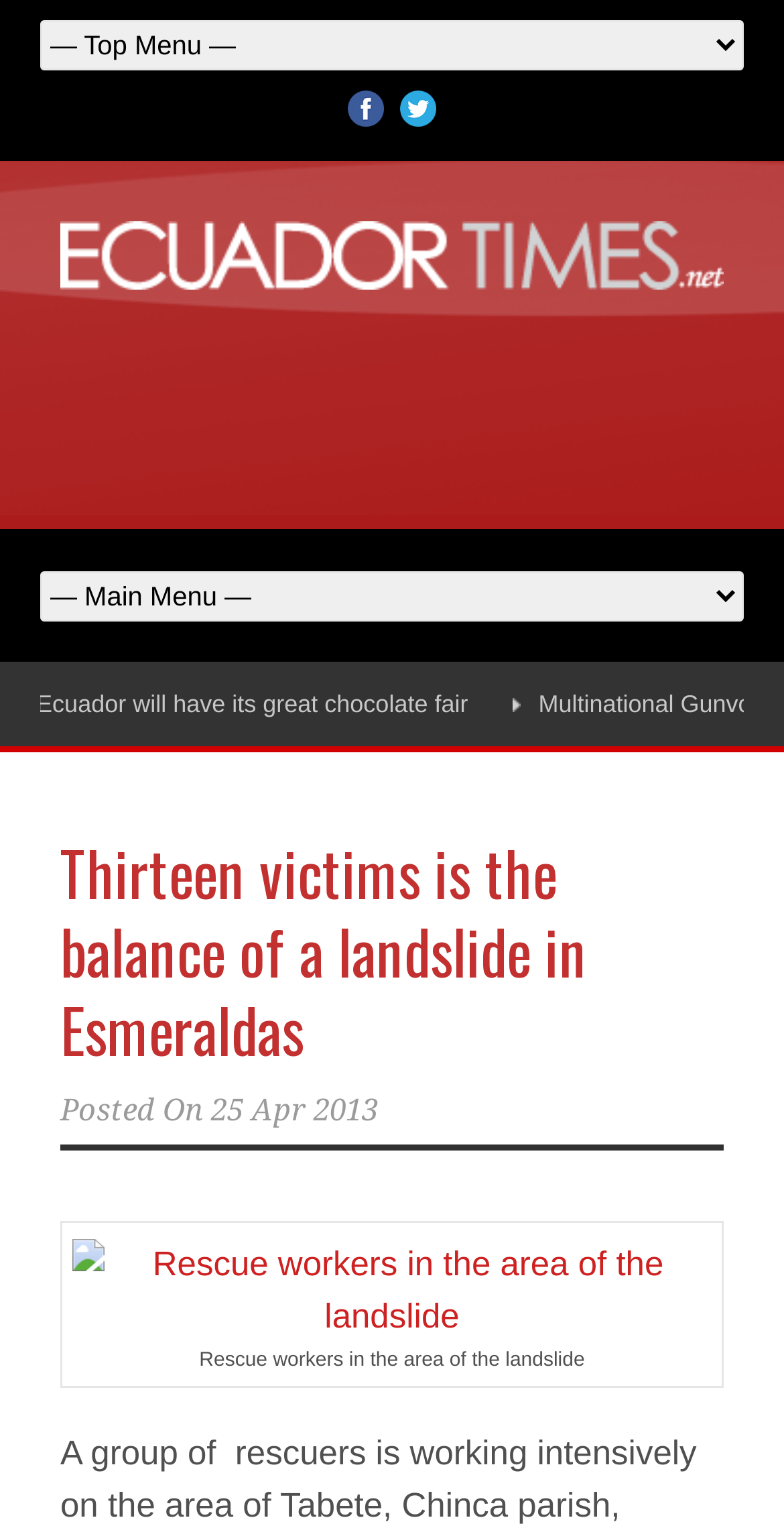Give a comprehensive overview of the webpage, including key elements.

The webpage is a news article page from EcuadorTimes.net, with a focus on a specific news story about a landslide in Esmeraldas. At the top of the page, there is a combobox and a row of social media links, including Facebook and Twitter, accompanied by their respective icons. 

Below the social media links, there is a large banner that spans almost the entire width of the page, containing an image and an advertisement. 

The main content of the page is a news article with the title "Thirteen victims is the balance of a landslide in Esmeraldas", which is a heading that takes up a significant portion of the page. Below the title, there is a link to the article itself, followed by a "Posted On" label and a link to the date "25 Apr 2013". 

Further down the page, there is an image of rescue workers in the area of the landslide, accompanied by a caption. The image is positioned near the bottom of the page, taking up about half of the page's width.